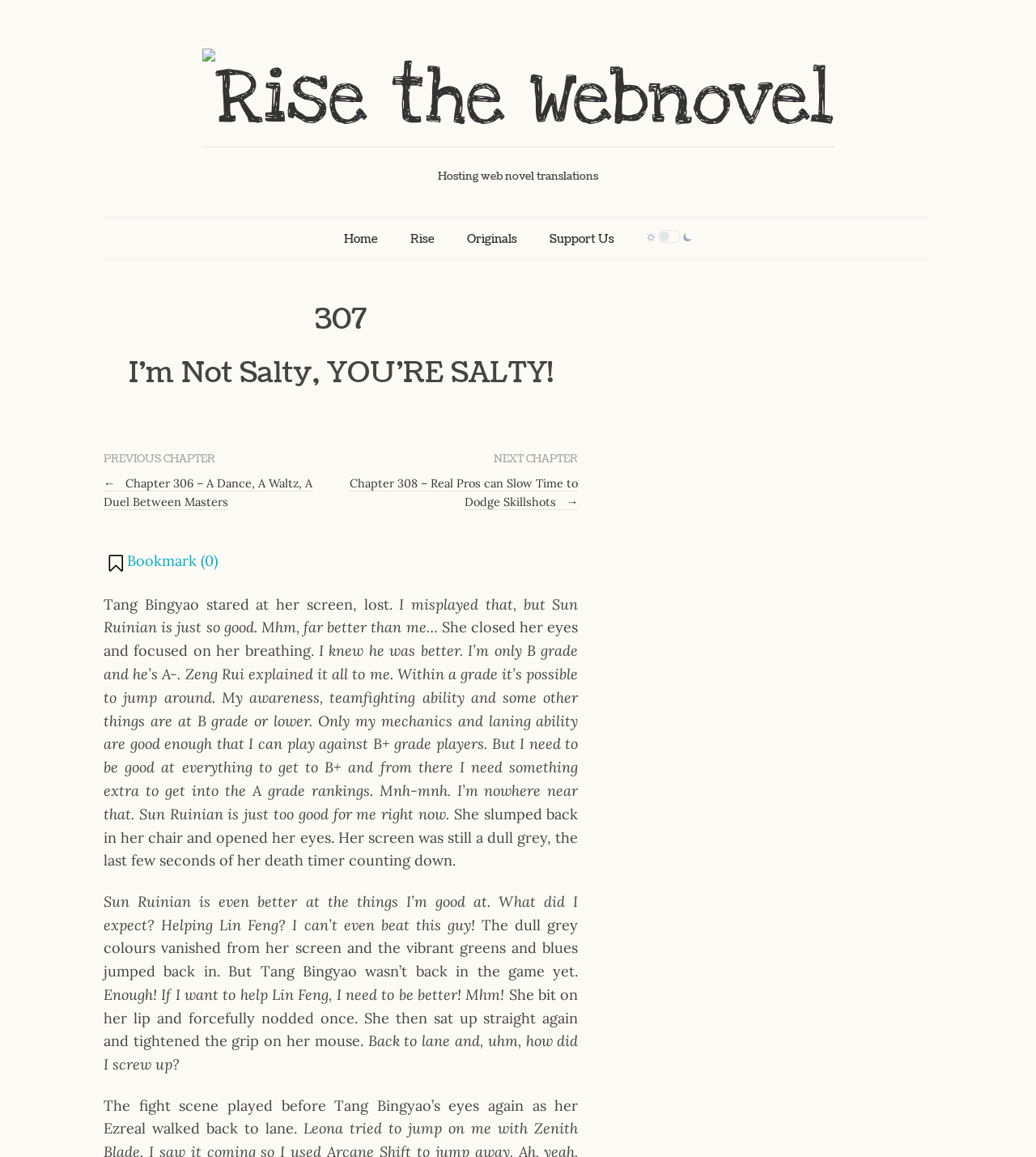Determine the bounding box coordinates of the clickable region to follow the instruction: "Click on the 'Rise' link".

[0.396, 0.198, 0.42, 0.215]